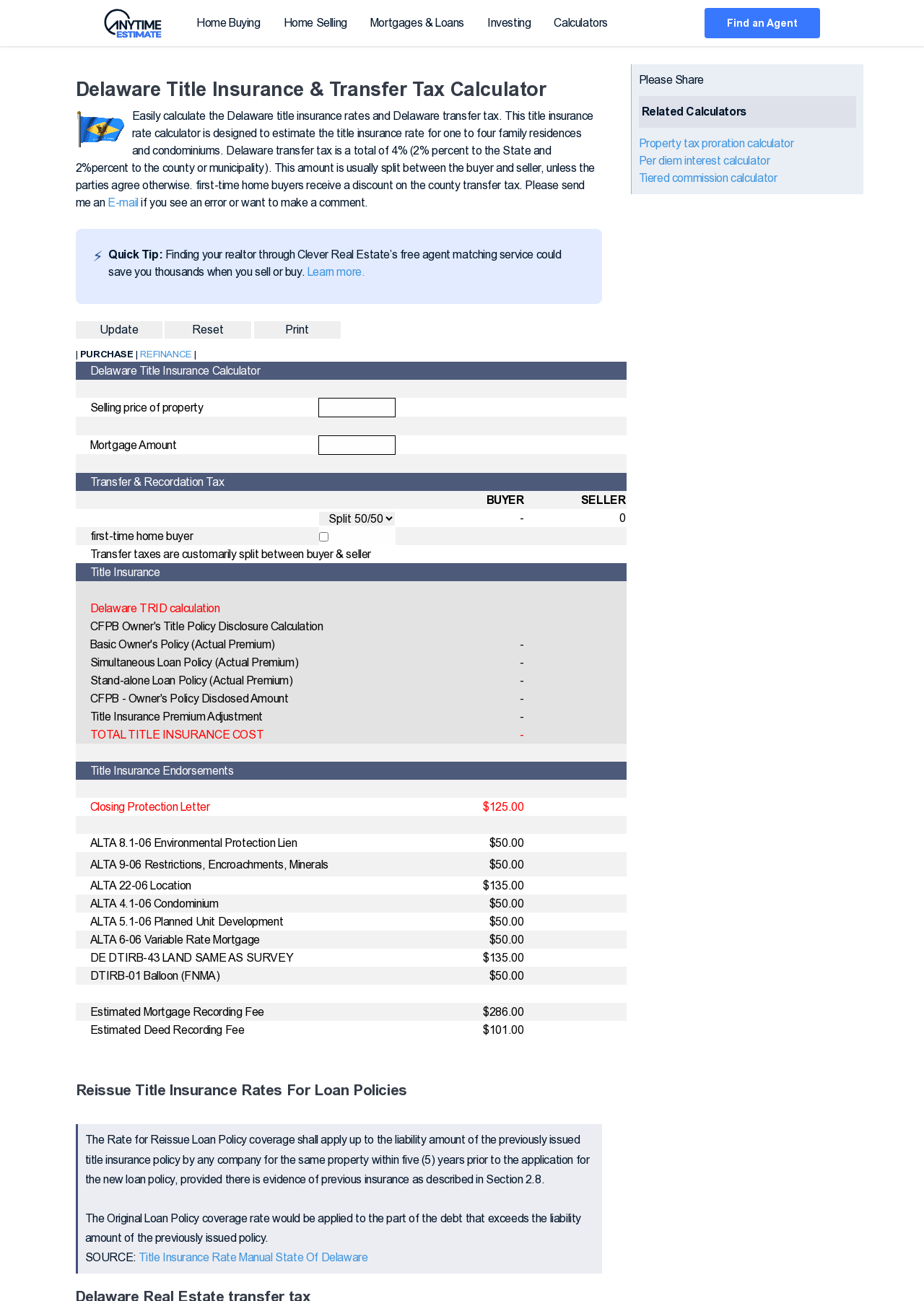What is the discount for first-time home buyers?
Refer to the image and provide a detailed answer to the question.

As mentioned on the webpage, first-time home buyers receive a discount on the county transfer tax.